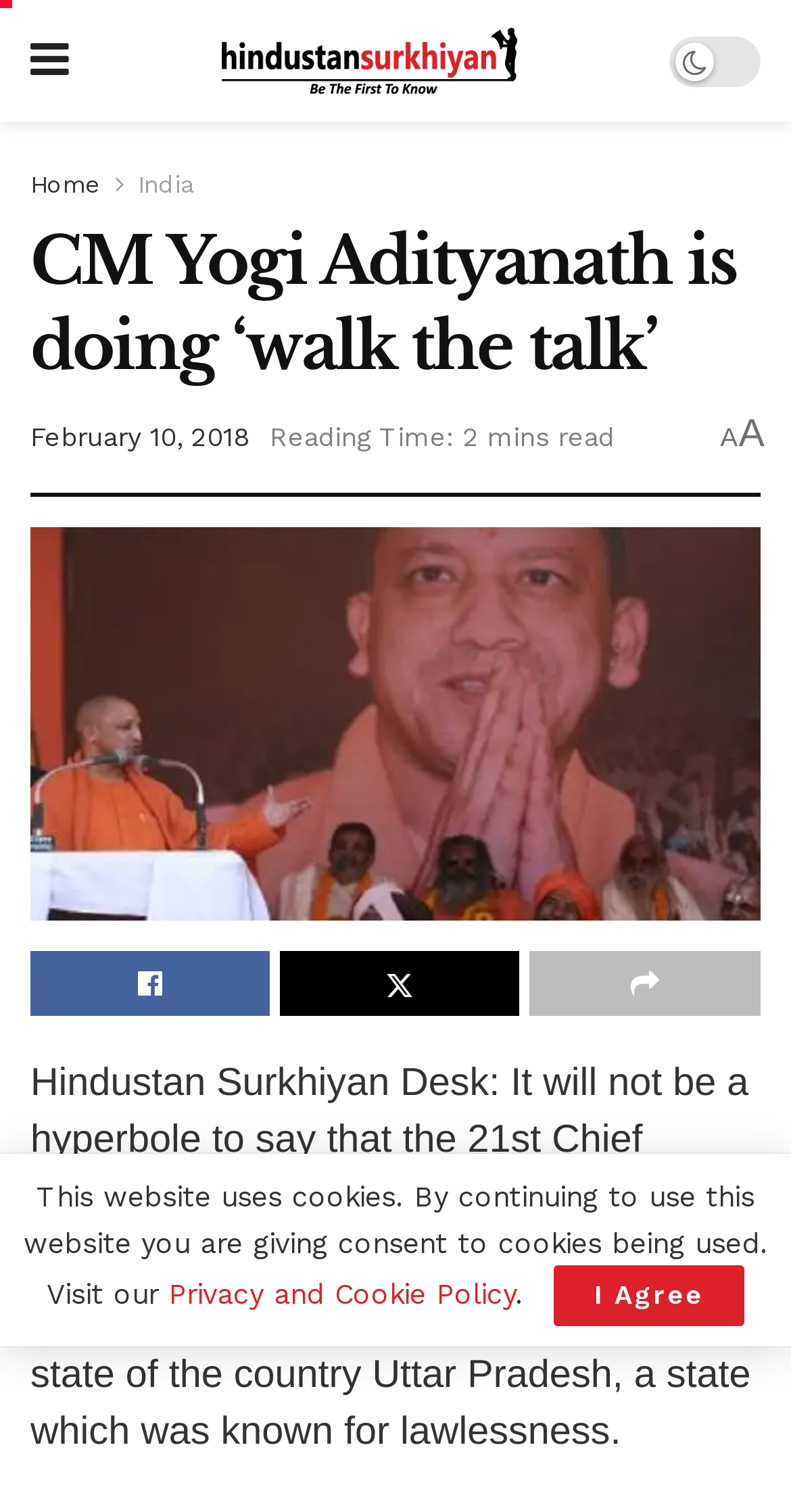Please determine the bounding box coordinates of the element to click on in order to accomplish the following task: "Share the article using the share button". Ensure the coordinates are four float numbers ranging from 0 to 1, i.e., [left, top, right, bottom].

[0.669, 0.628, 0.962, 0.671]